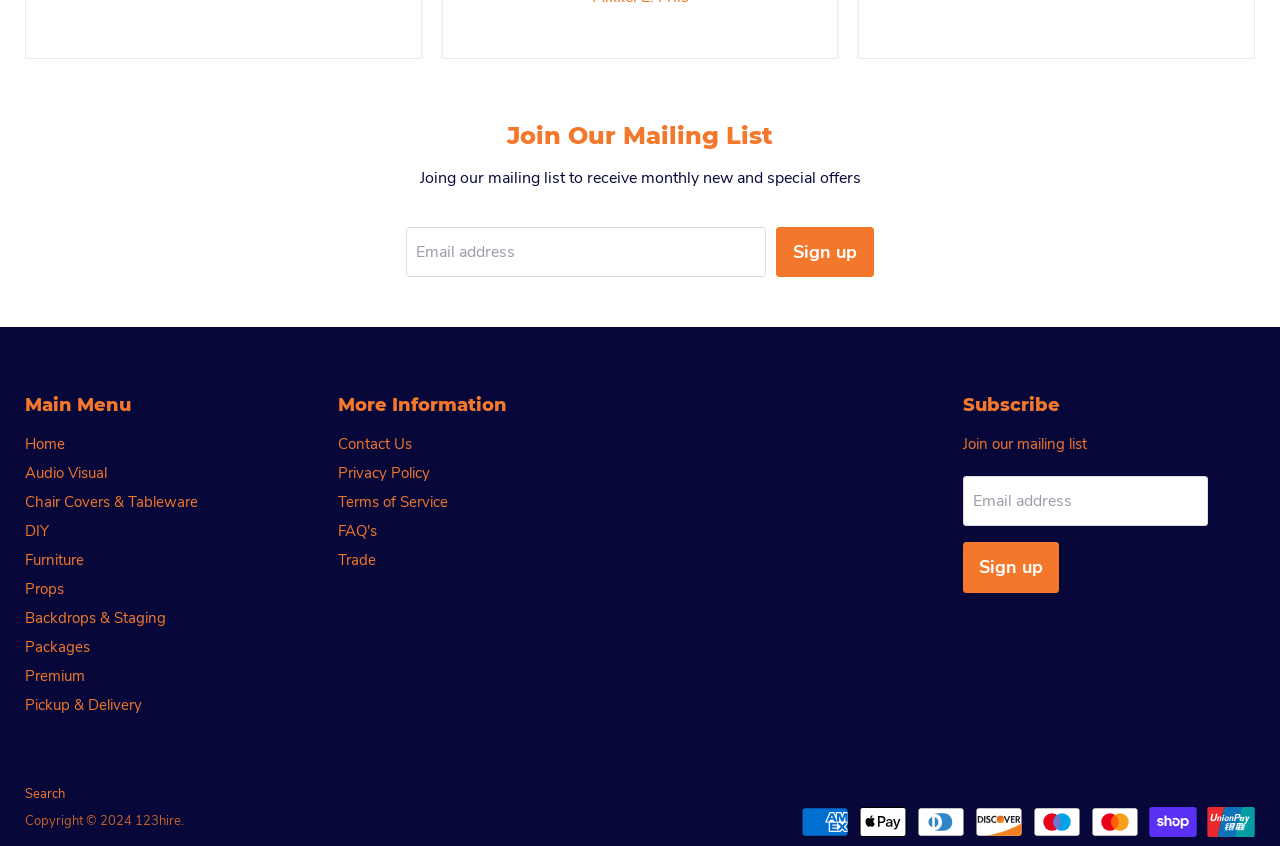Please find the bounding box for the UI component described as follows: "Pickup & Delivery".

[0.02, 0.822, 0.111, 0.845]